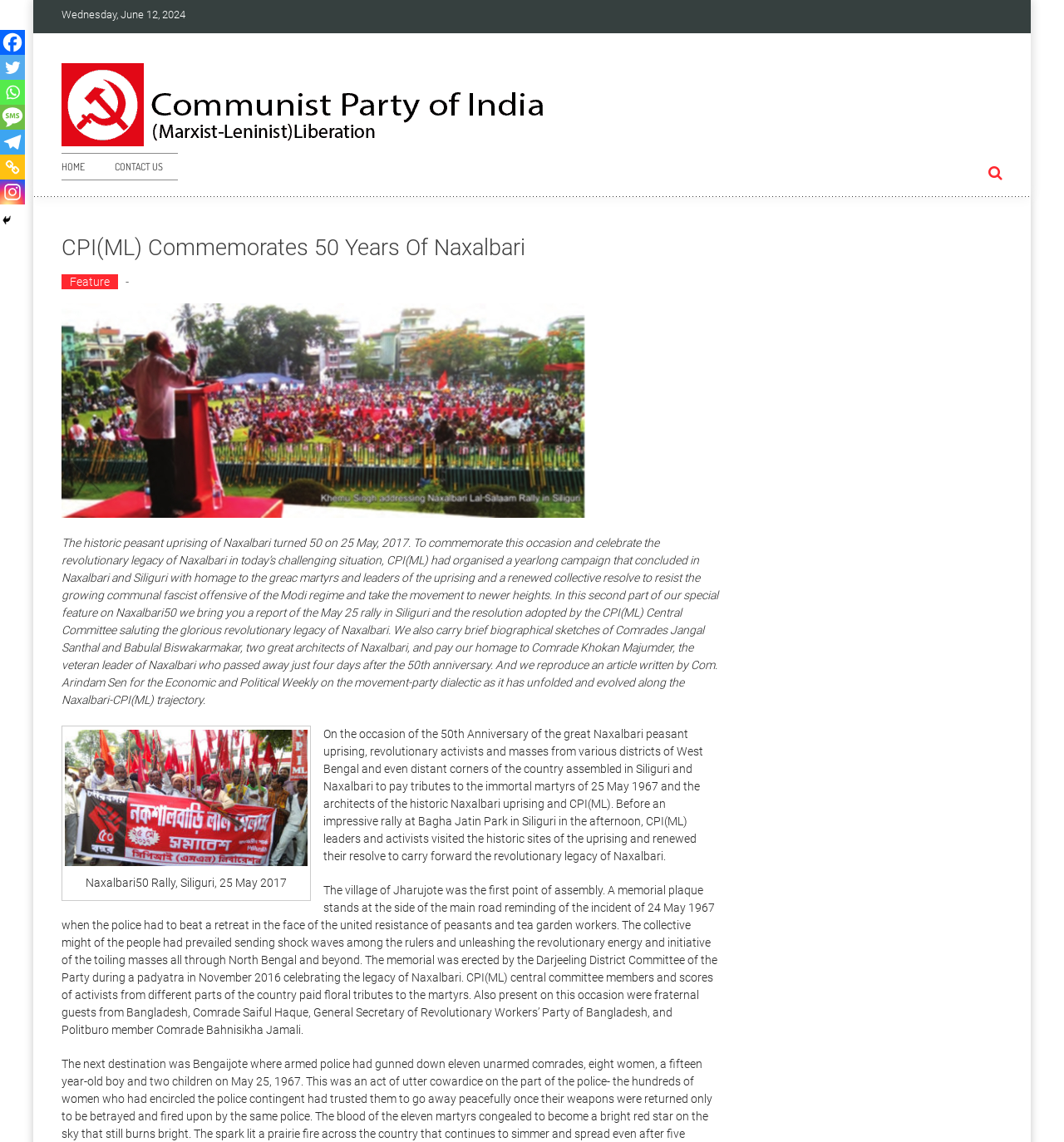Explain in detail what you observe on this webpage.

This webpage is about the 50th anniversary of the Naxalbari peasant uprising, commemorated by the Communist Party of India (Marxist-Leninist) or CPI(ML). At the top, there is a date "Wednesday, June 12, 2024" and a link to "CPI(ML) Liberation" with an accompanying image. Below this, there are two links, "HOME" and "CONTACT US", which are positioned side by side.

The main content of the webpage is divided into sections. The first section has a heading "CPI(ML) Commemorates 50 Years Of Naxalbari" and a link to "Feature". Below this, there is a long paragraph of text that describes the yearlong campaign organized by CPI(ML) to commemorate the occasion, including a report of a rally in Siliguri and a resolution adopted by the CPI(ML) Central Committee.

The next section features an image with a caption "Naxalbari50 Rally, Siliguri, 25 May 2017" and a figure description. Below this, there are two blocks of text that describe the rally and the events that took place during the commemoration, including the visit to historic sites and the paying of tributes to martyrs.

At the bottom of the webpage, there are several social media links, including Facebook, Twitter, WhatsApp, SMS, Telegram, Copy Link, and Instagram, each with an accompanying image. There is also a "Hide" button.